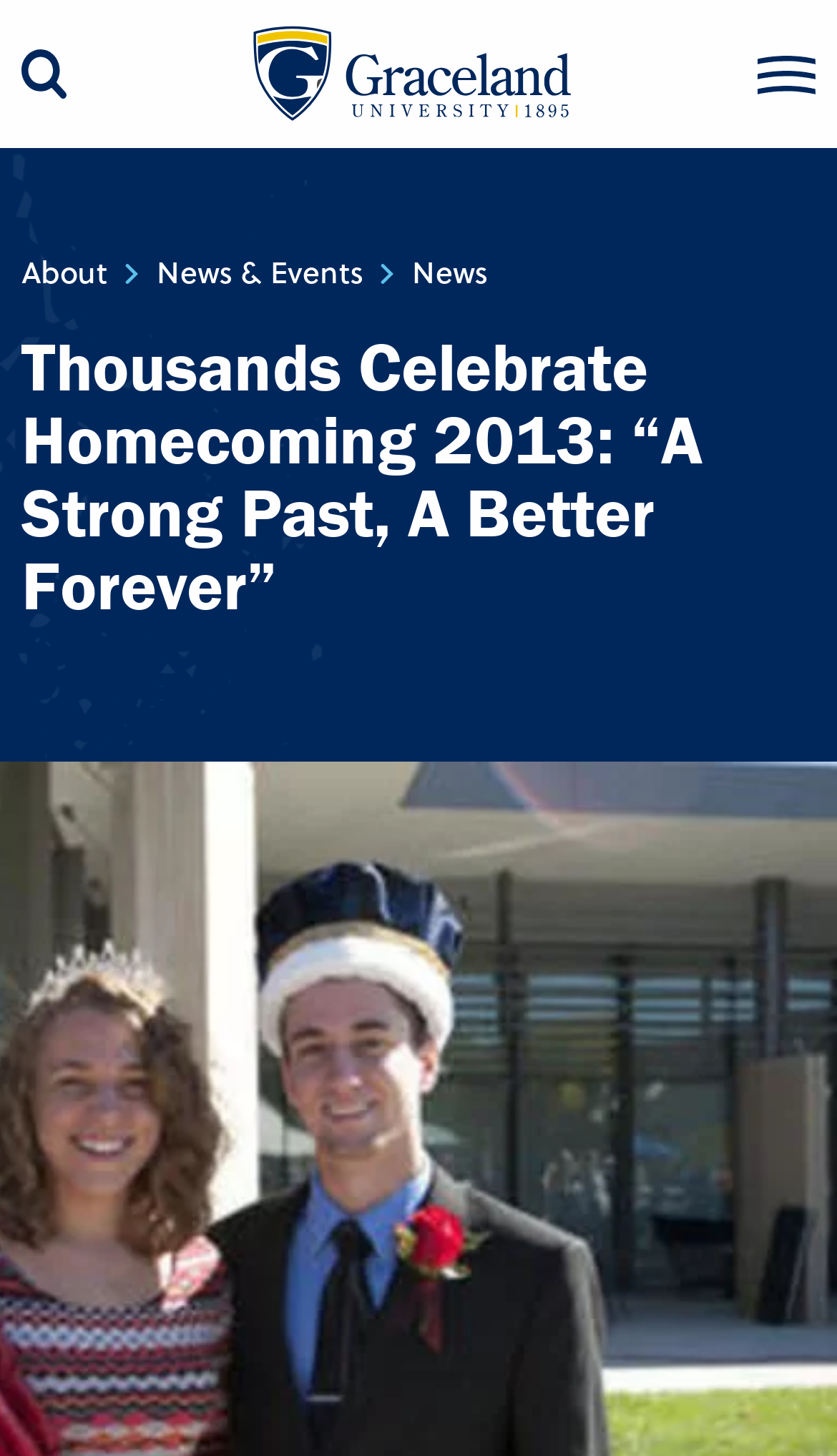Deliver a detailed narrative of the webpage's visual and textual elements.

The webpage is about Graceland's Homecoming 2013 celebration, with a focus on the event's theme "A Strong Past, A Better Forever". At the top left corner, there is a search icon, accompanied by a link to the Graceland website, which is represented by a Graceland logo. To the right of the search icon, there are three links: "About", "News & Events", and "News", separated by thin vertical lines.

Below these links, there is a prominent heading that spans almost the entire width of the page, which reads "Thousands Celebrate Homecoming 2013: “A Strong Past, A Better Forever”". This heading is likely the main title of the webpage, indicating the celebration's theme and purpose.